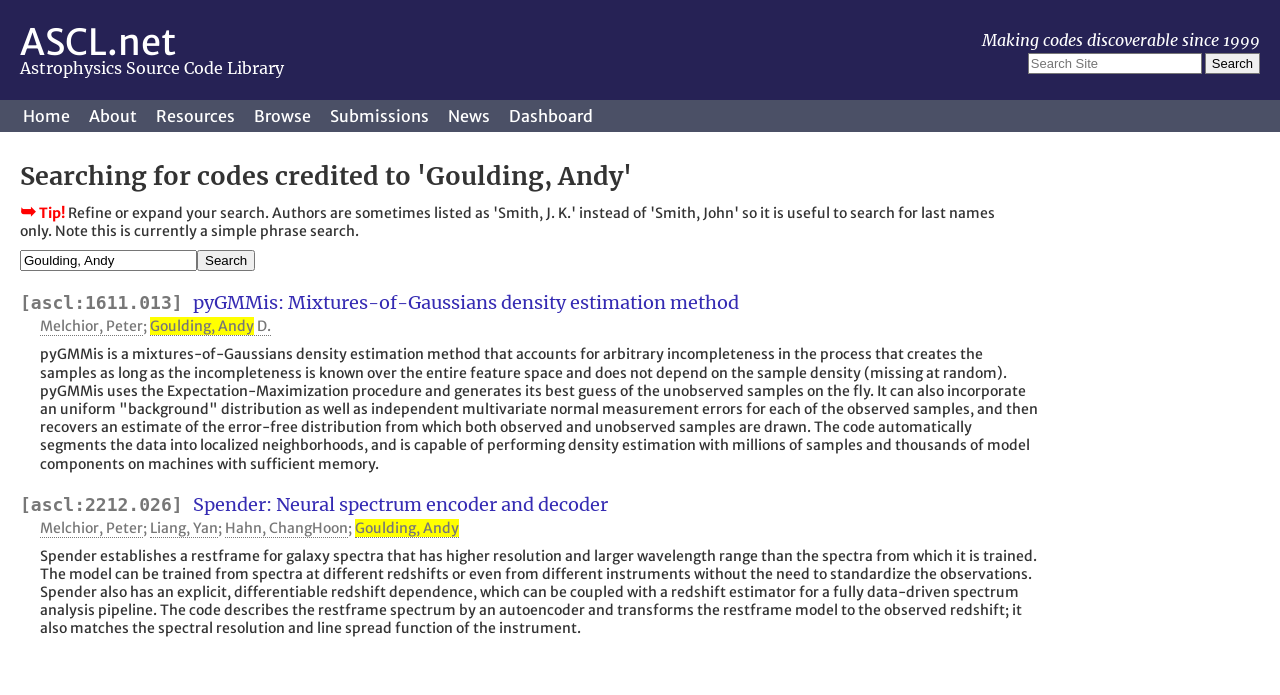Use a single word or phrase to respond to the question:
What is the name of the first code in the search results?

pyGMMis